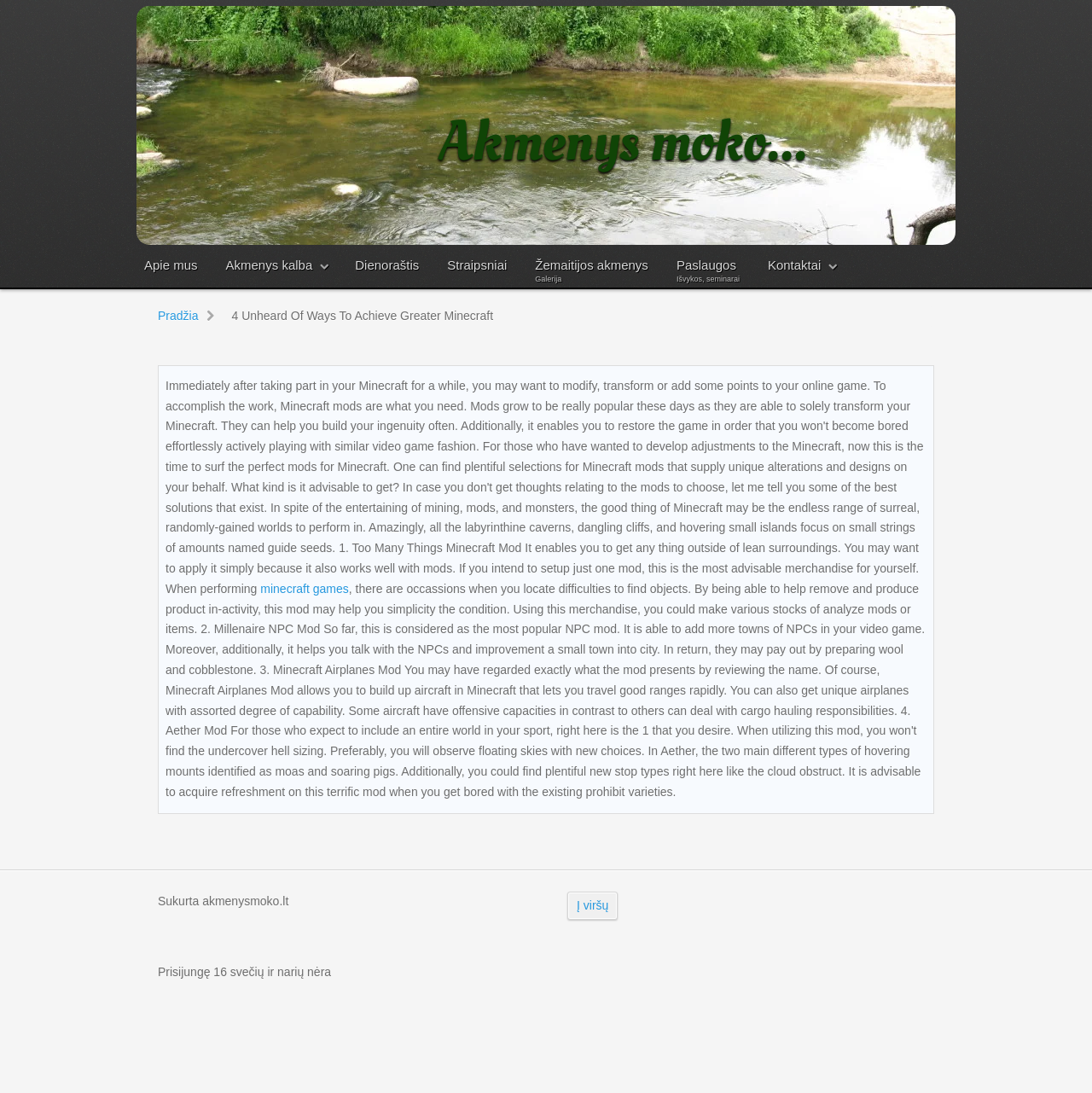How many sections are in the main content area?
Respond with a short answer, either a single word or a phrase, based on the image.

2